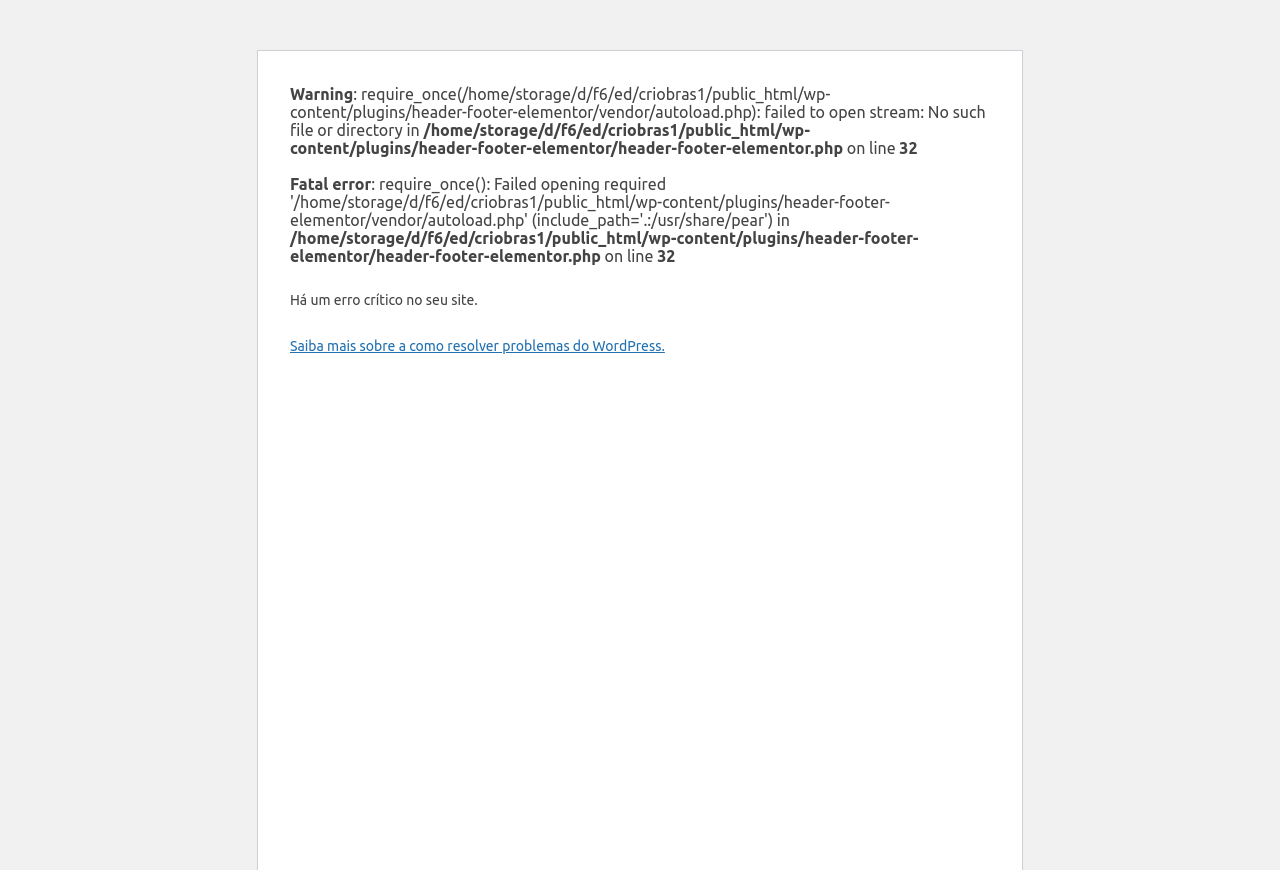What is the error type?
Please describe in detail the information shown in the image to answer the question.

I inferred this from the StaticText element 'Fatal error' at coordinates [0.227, 0.201, 0.29, 0.222], which suggests that the webpage is displaying an error message.